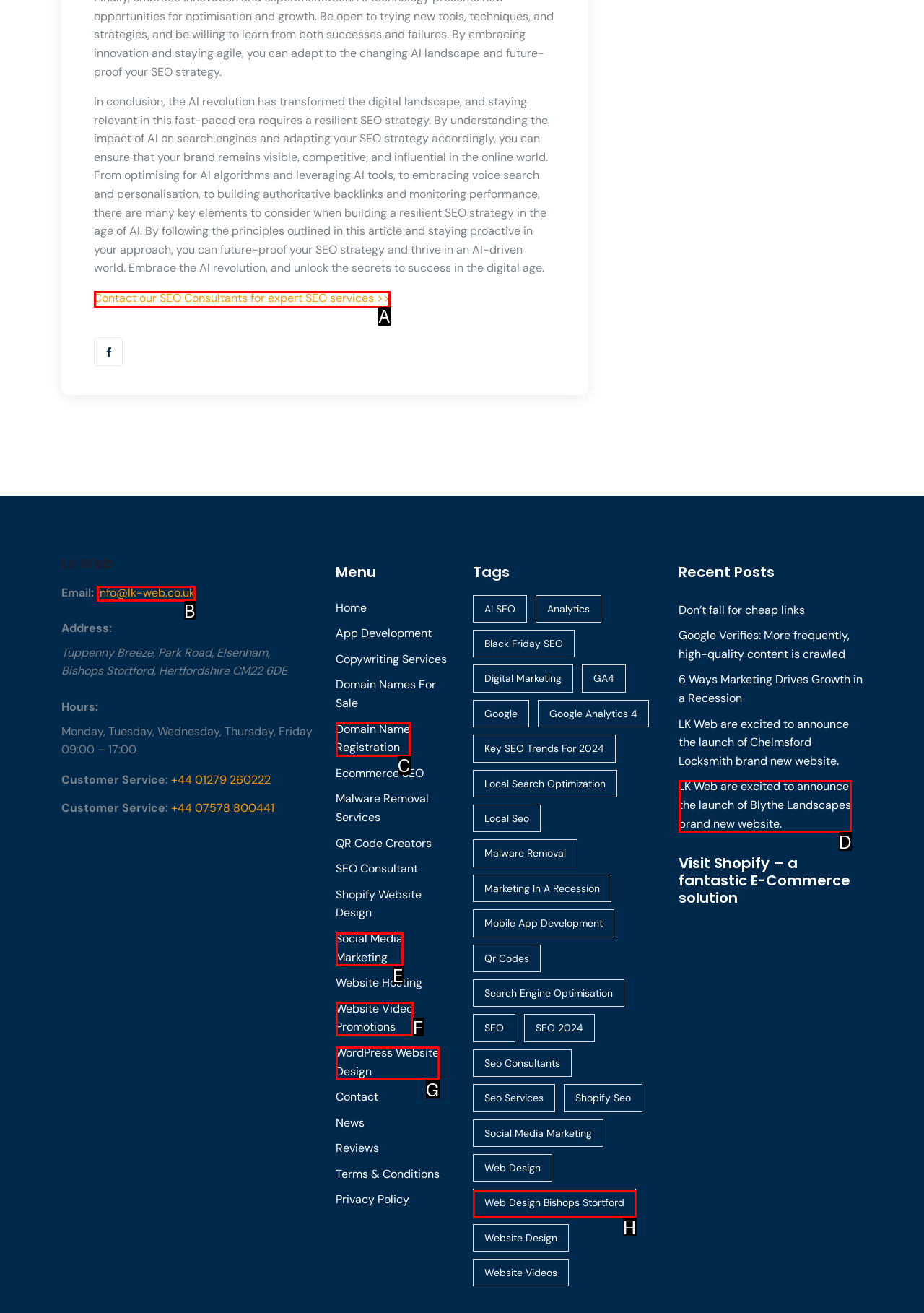Select the proper UI element to click in order to perform the following task: Contact SEO consultants for expert services. Indicate your choice with the letter of the appropriate option.

A